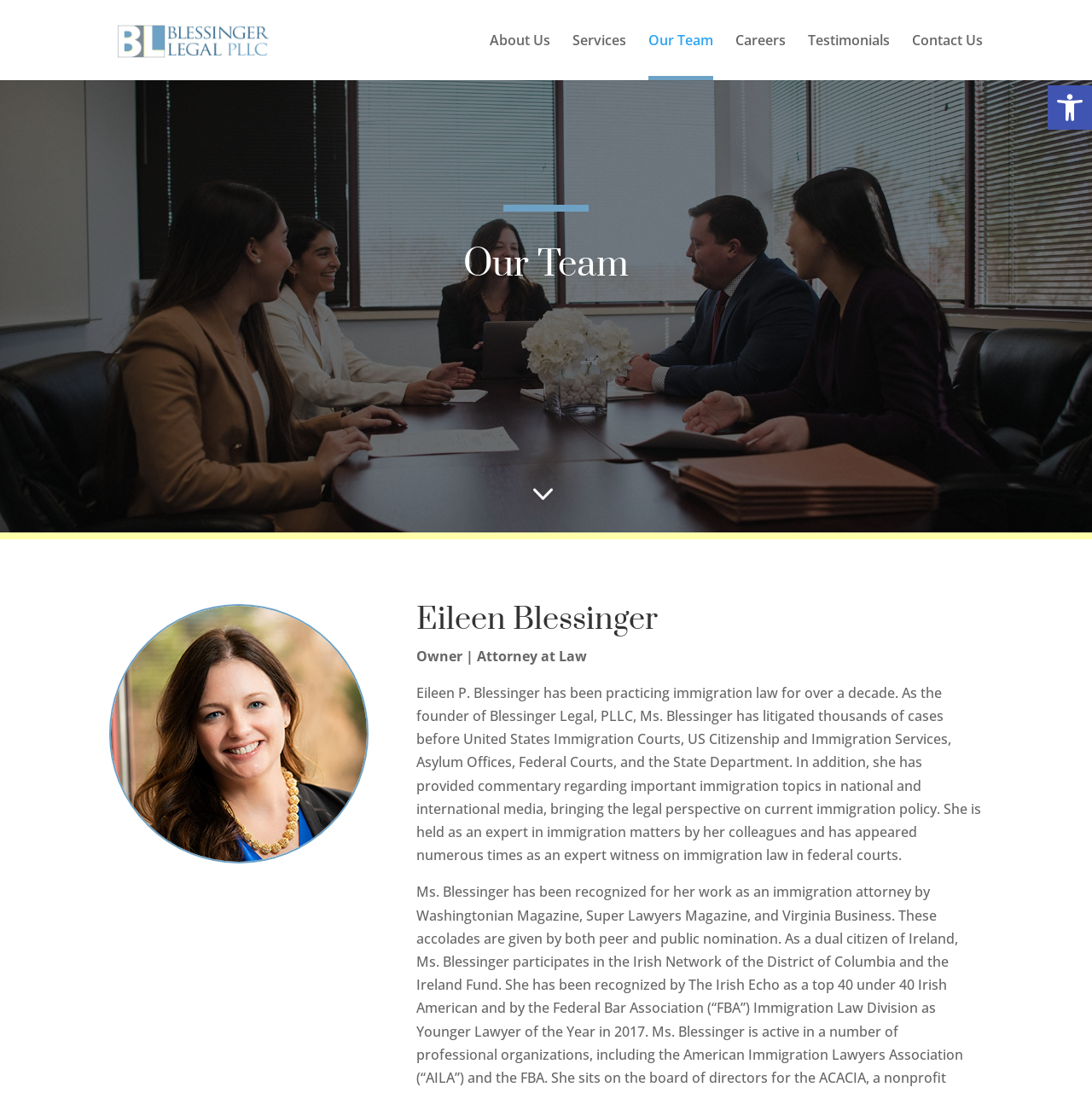How many cases has Eileen Blessinger litigated?
Answer the question with detailed information derived from the image.

The number of cases Eileen Blessinger has litigated can be determined by reading the text about her, which states 'Ms. Blessinger has litigated thousands of cases before United States Immigration Courts, US Citizenship and Immigration Services, Asylum Offices, Federal Courts, and the State Department'.